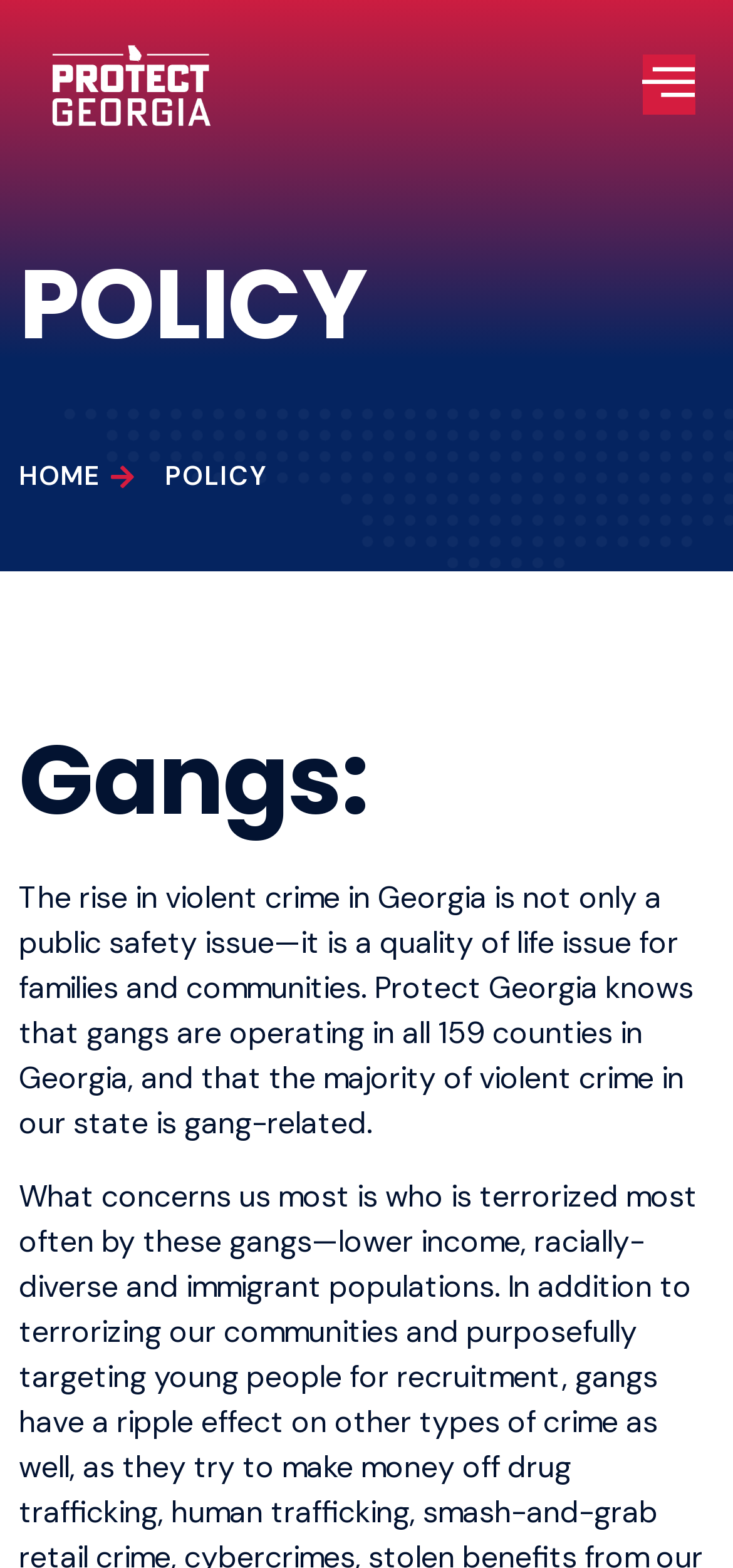Identify the bounding box for the UI element described as: "Policy". The coordinates should be four float numbers between 0 and 1, i.e., [left, top, right, bottom].

[0.151, 0.291, 0.363, 0.316]